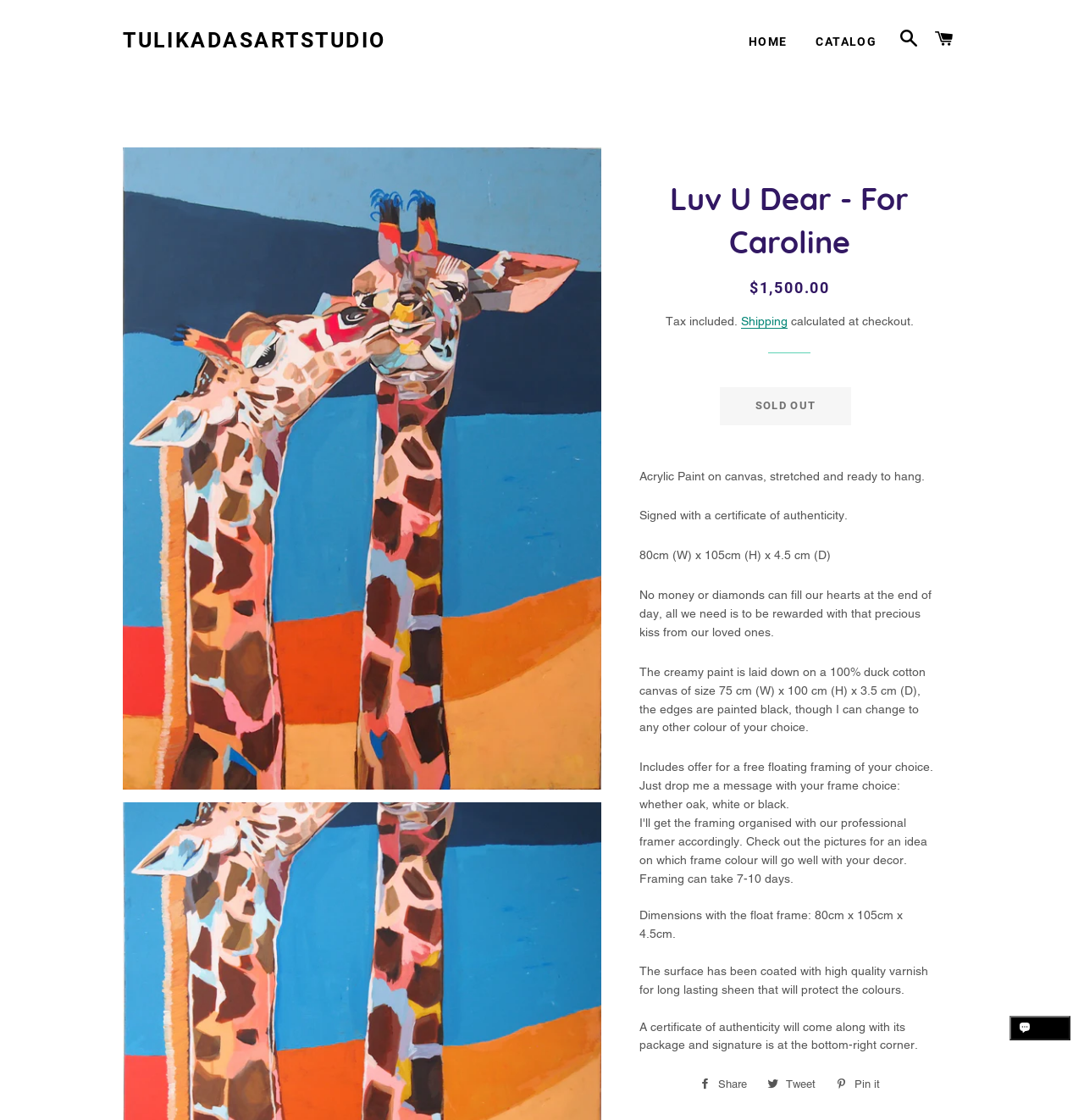Please identify the bounding box coordinates of the element I should click to complete this instruction: 'Click on the 'Shipping' link'. The coordinates should be given as four float numbers between 0 and 1, like this: [left, top, right, bottom].

[0.684, 0.281, 0.727, 0.294]